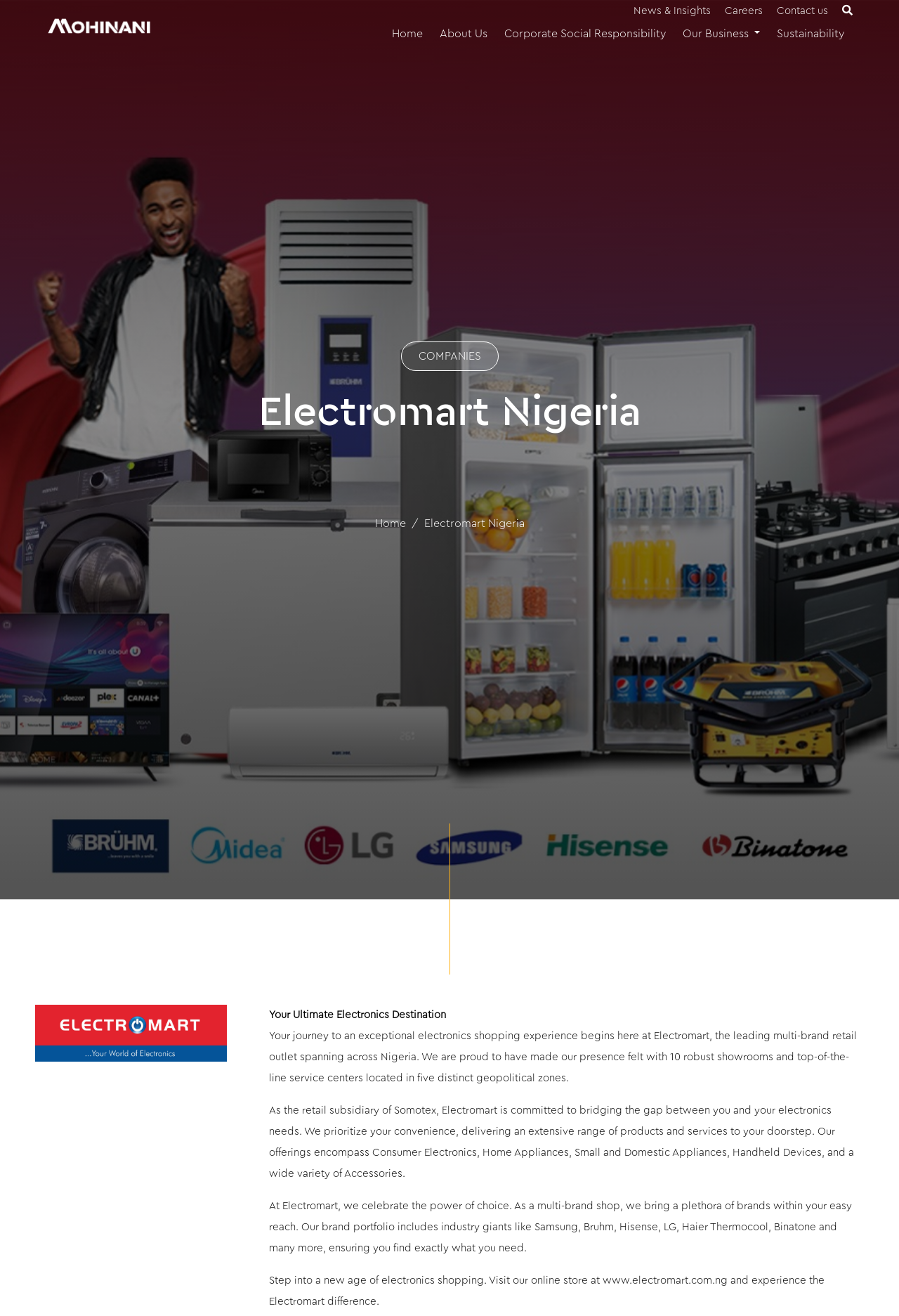Bounding box coordinates should be in the format (top-left x, top-left y, bottom-right x, bottom-right y) and all values should be floating point numbers between 0 and 1. Determine the bounding box coordinate for the UI element described as: HOME

None